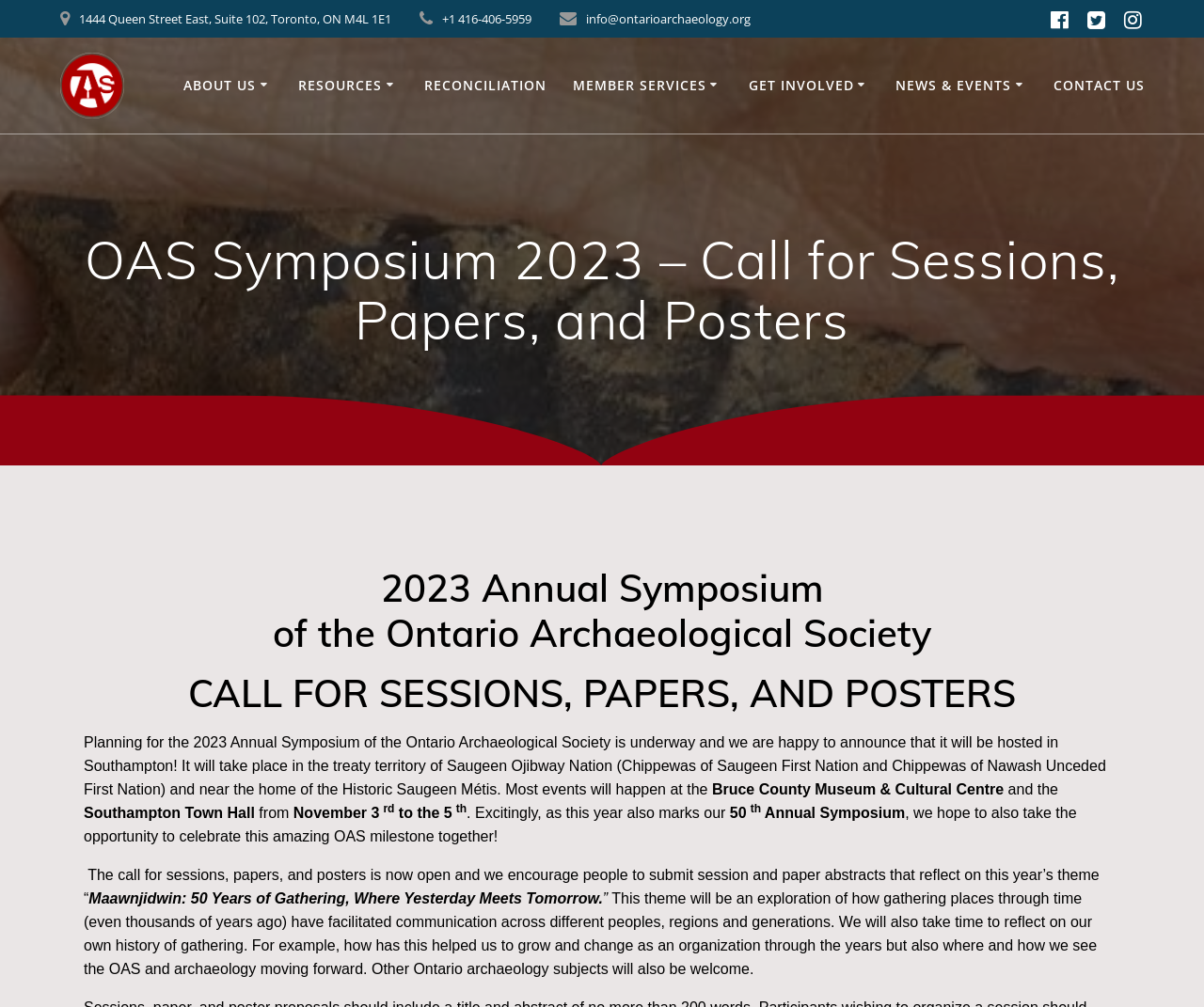Pinpoint the bounding box coordinates of the area that must be clicked to complete this instruction: "Get involved with the Awards".

[0.475, 0.109, 0.632, 0.147]